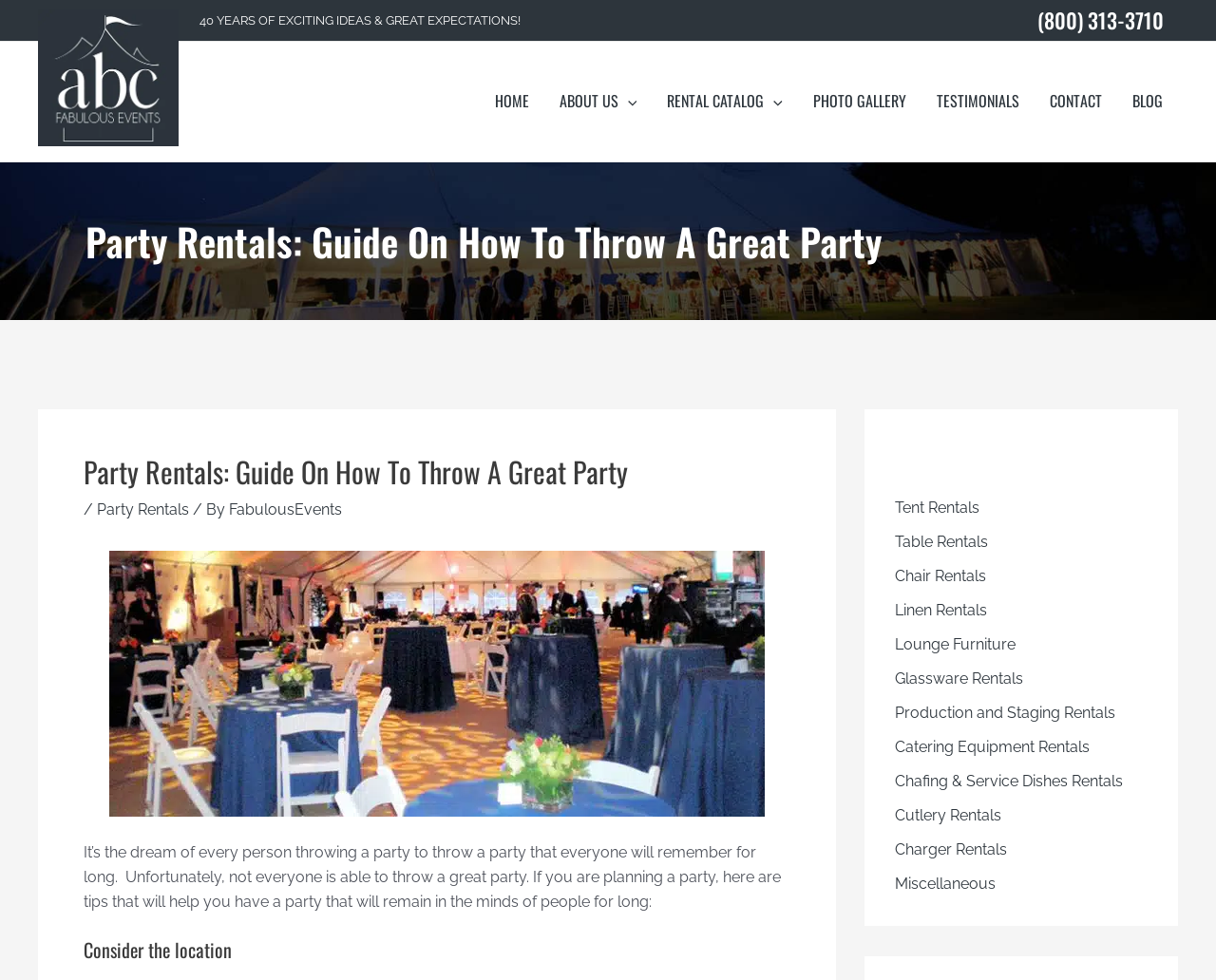Please identify the bounding box coordinates of the element on the webpage that should be clicked to follow this instruction: "Enter your name". The bounding box coordinates should be given as four float numbers between 0 and 1, formatted as [left, top, right, bottom].

None